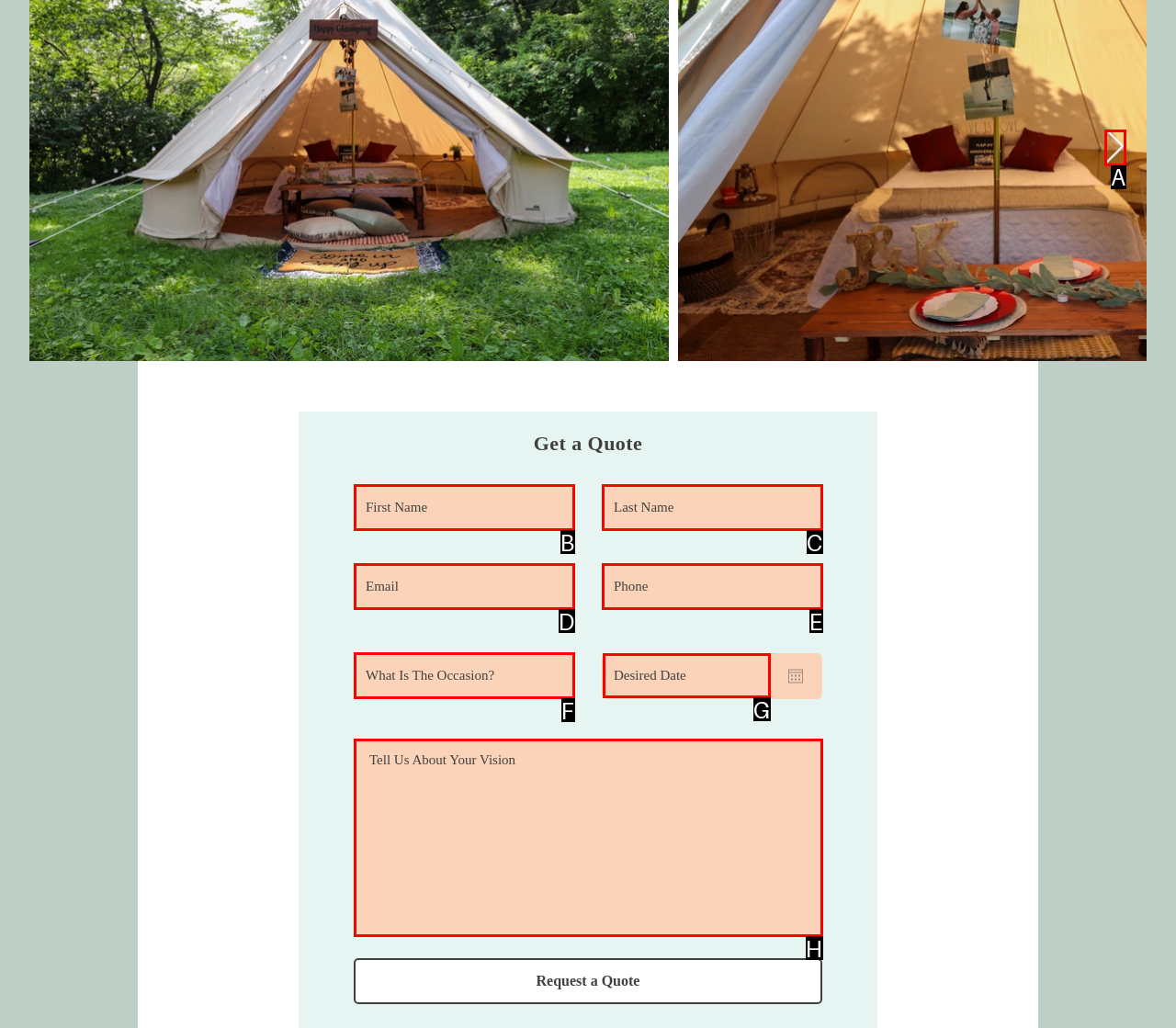Match the HTML element to the description: aria-label="Next Item". Respond with the letter of the correct option directly.

A